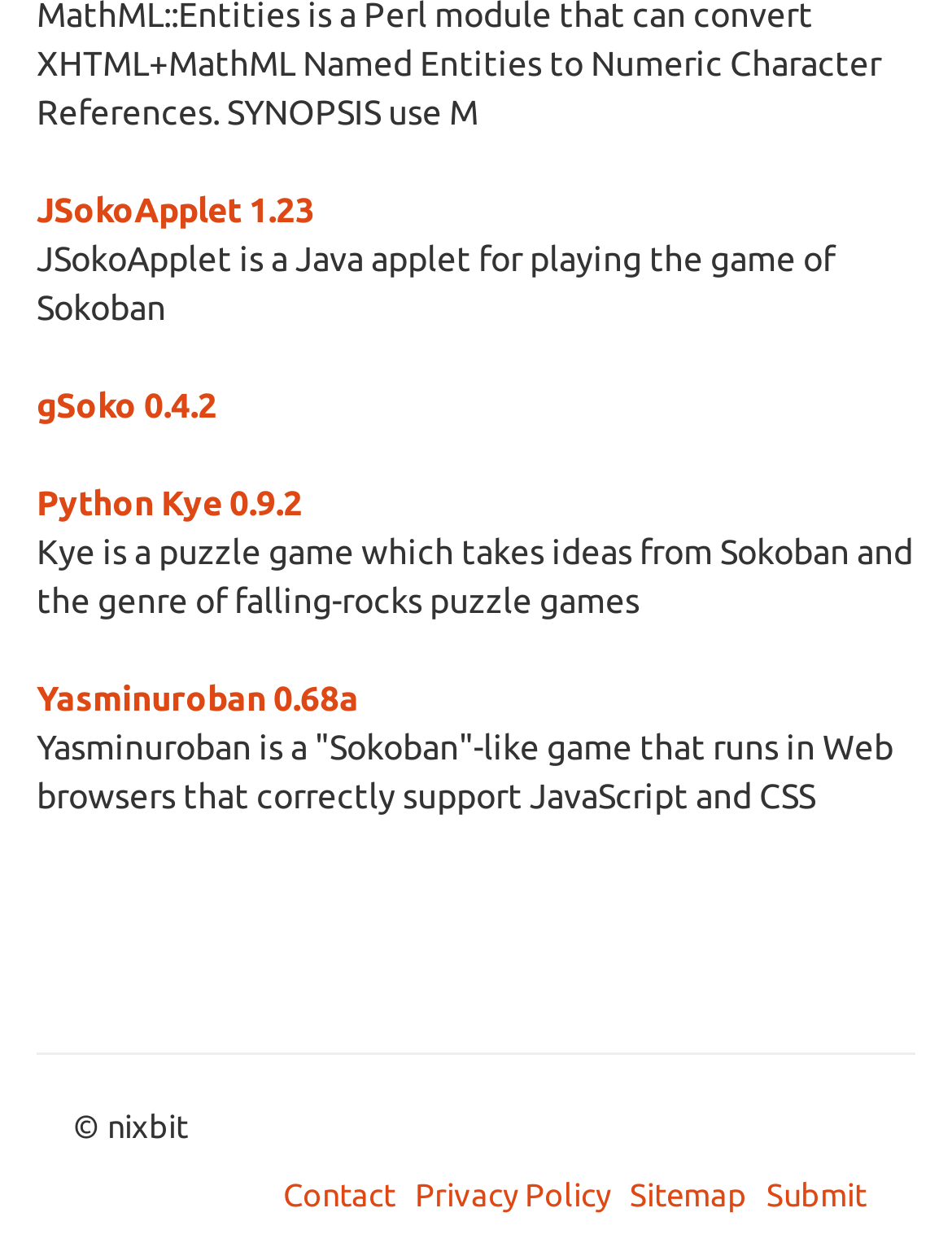Answer the following query with a single word or phrase:
Who owns the copyright of this website?

nixbit